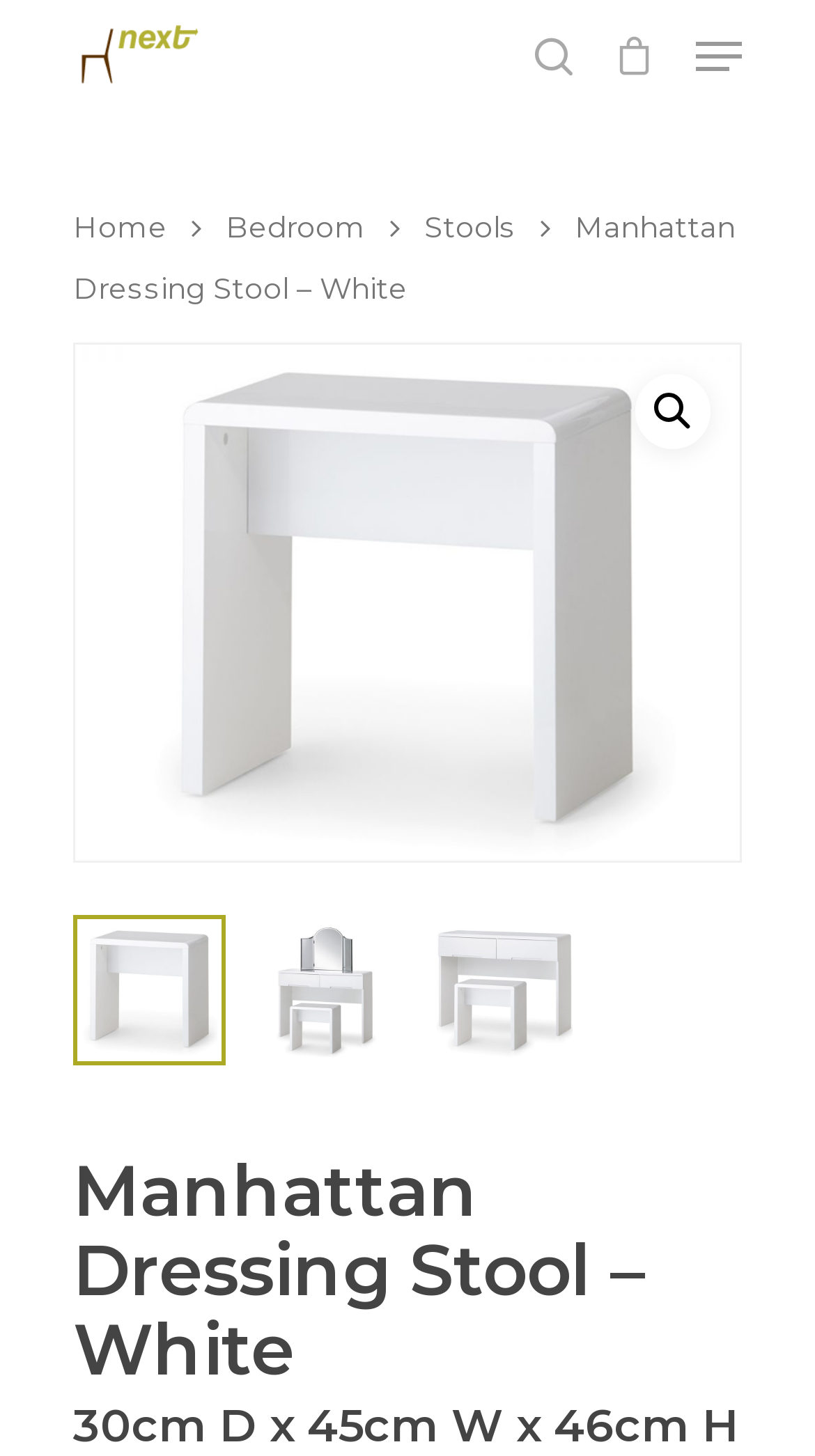Bounding box coordinates are specified in the format (top-left x, top-left y, bottom-right x, bottom-right y). All values are floating point numbers bounded between 0 and 1. Please provide the bounding box coordinate of the region this sentence describes: Cots

[0.682, 0.679, 0.771, 0.707]